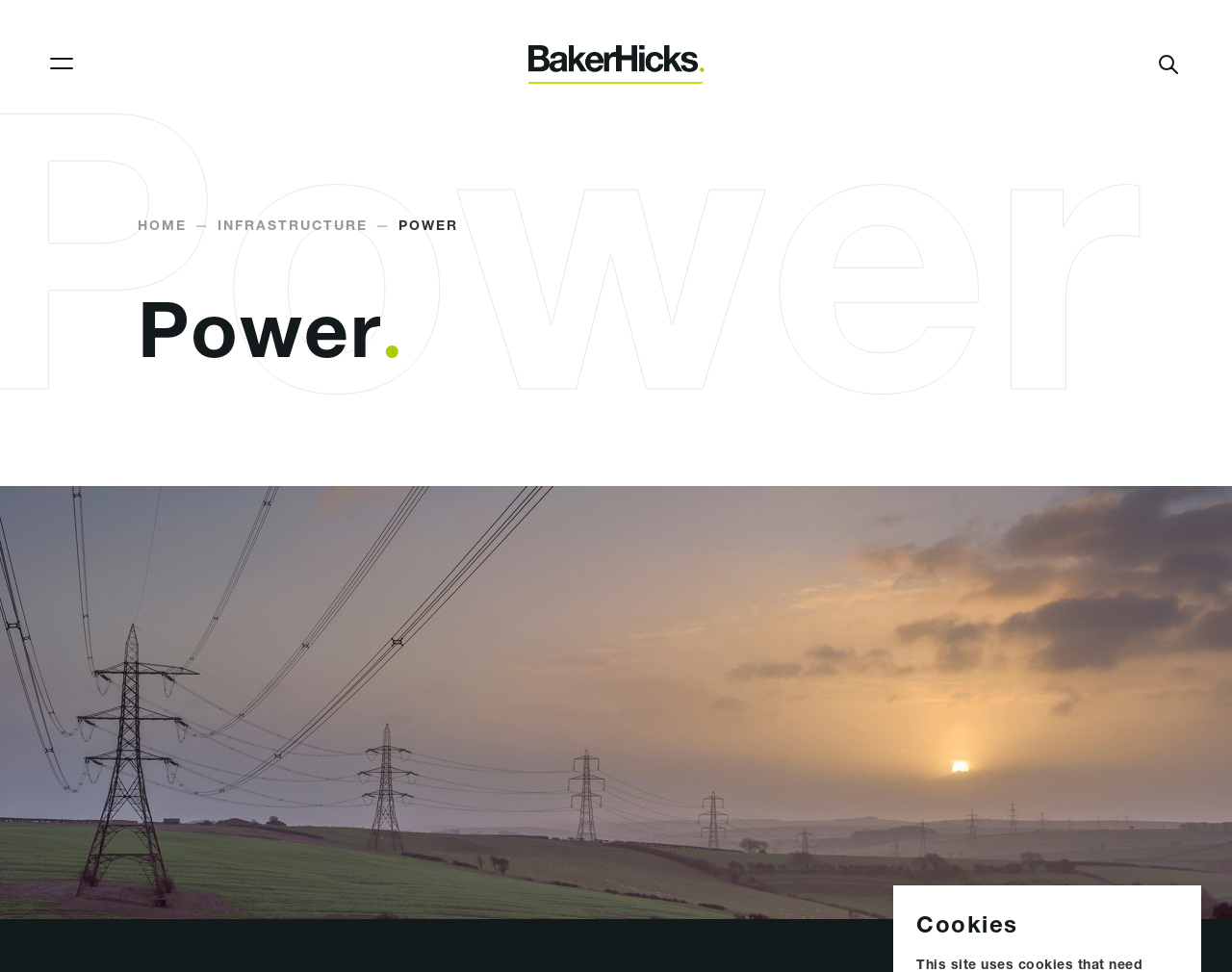Indicate the bounding box coordinates of the element that must be clicked to execute the instruction: "Search for something". The coordinates should be given as four float numbers between 0 and 1, i.e., [left, top, right, bottom].

[0.112, 0.087, 0.888, 0.129]